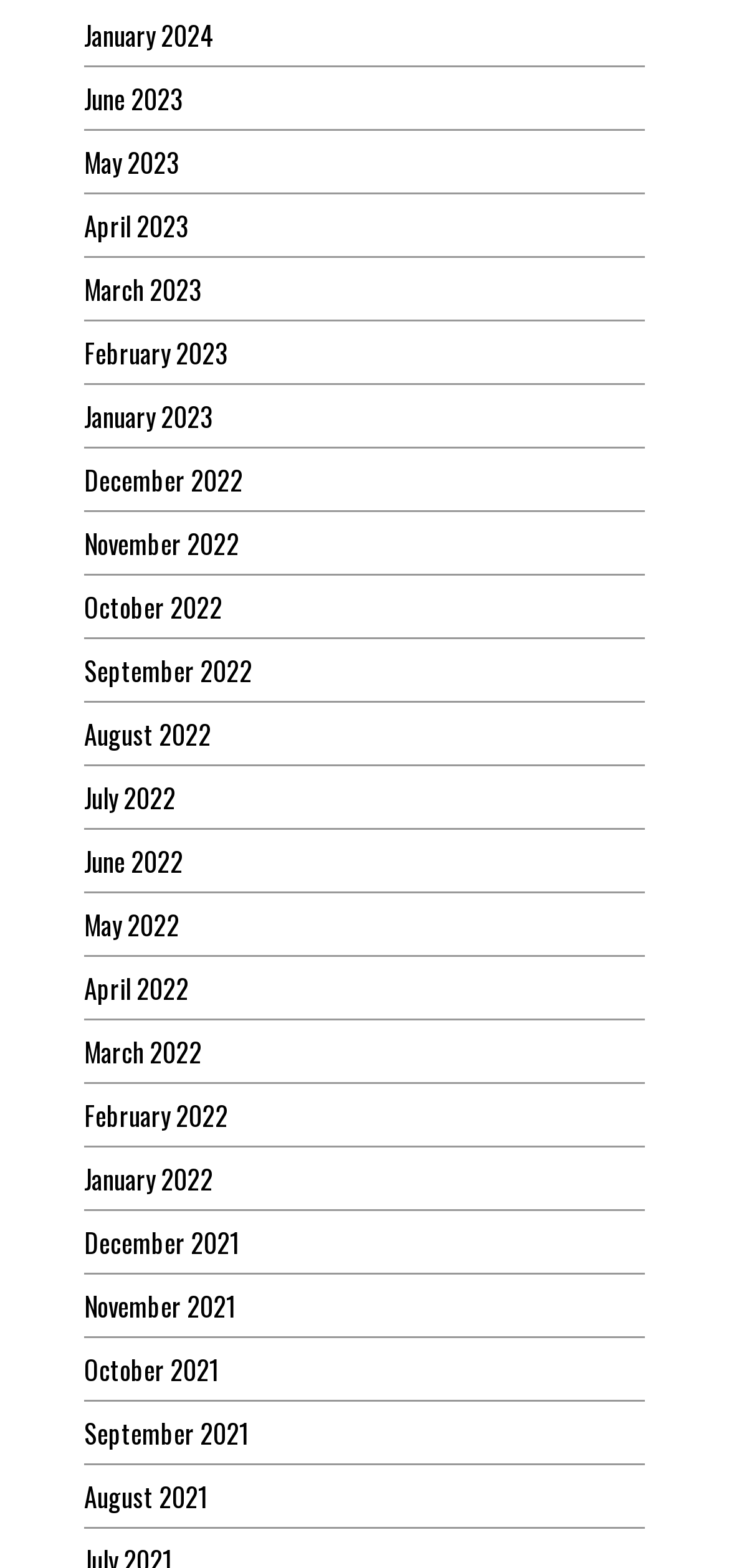Determine the bounding box for the UI element that matches this description: "September 2021".

[0.115, 0.901, 0.341, 0.926]